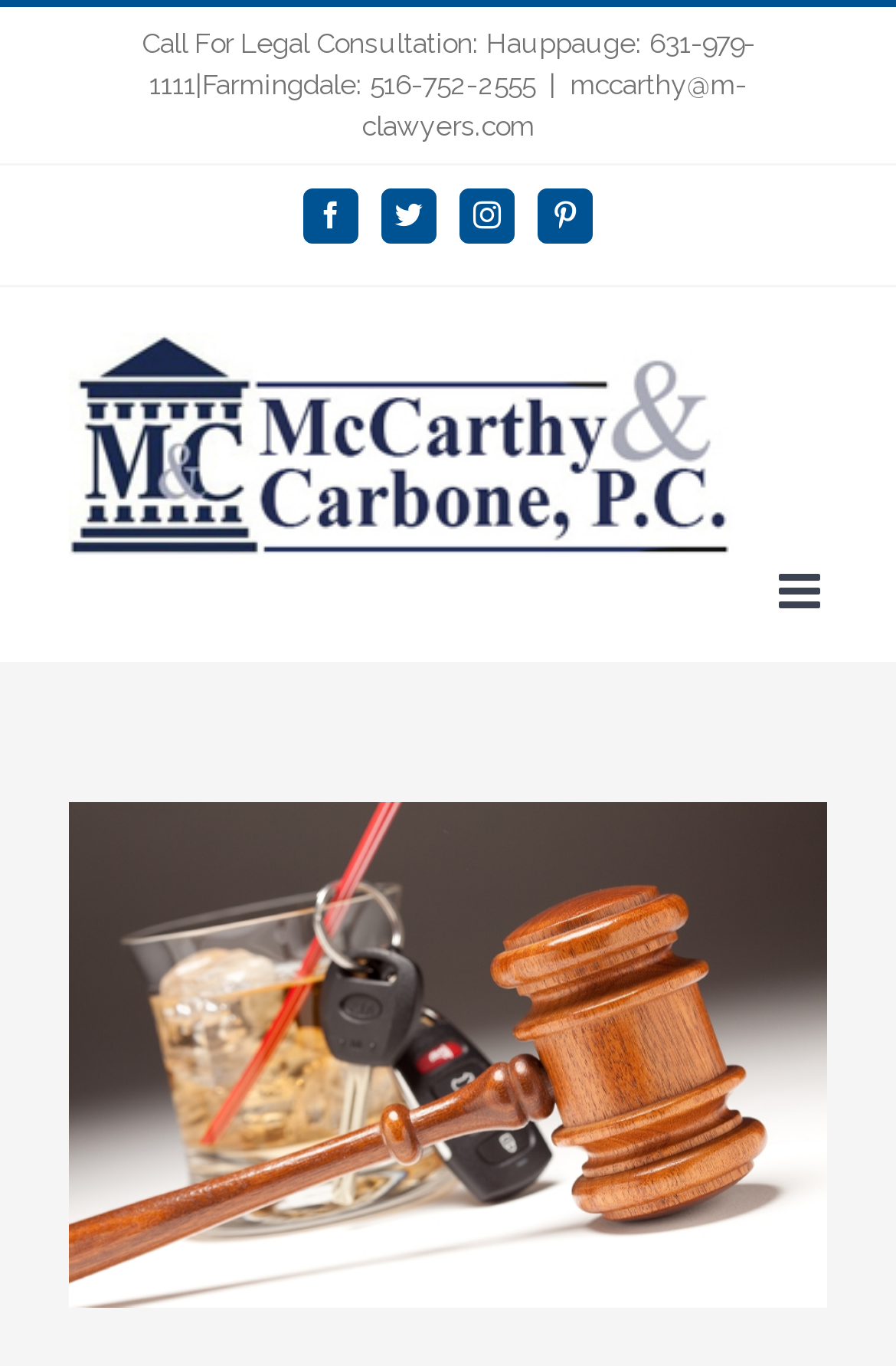Respond with a single word or phrase for the following question: 
What is the name of the law firm?

McCarthy & Carbone